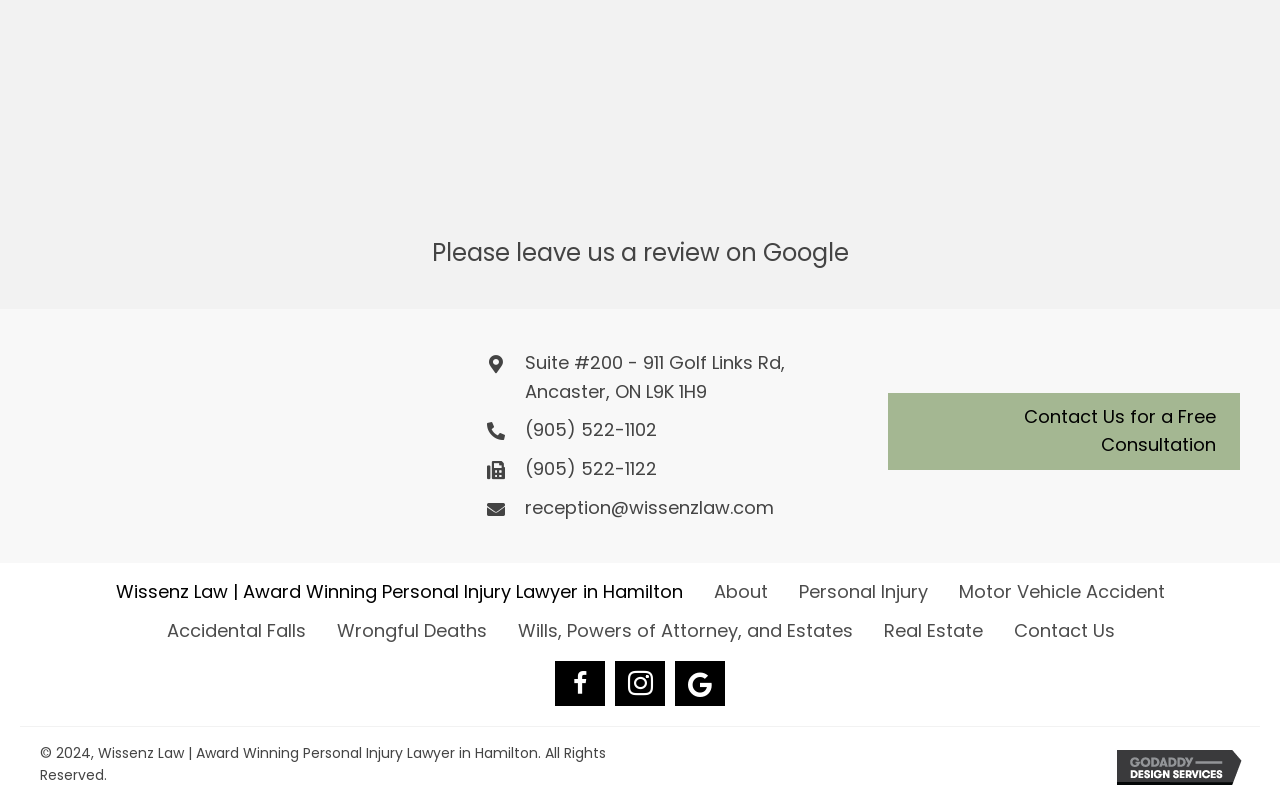What is the address of Wissenz Law?
Based on the image, provide a one-word or brief-phrase response.

Suite #200 - 911 Golf Links Rd, Ancaster, ON L9K 1H9